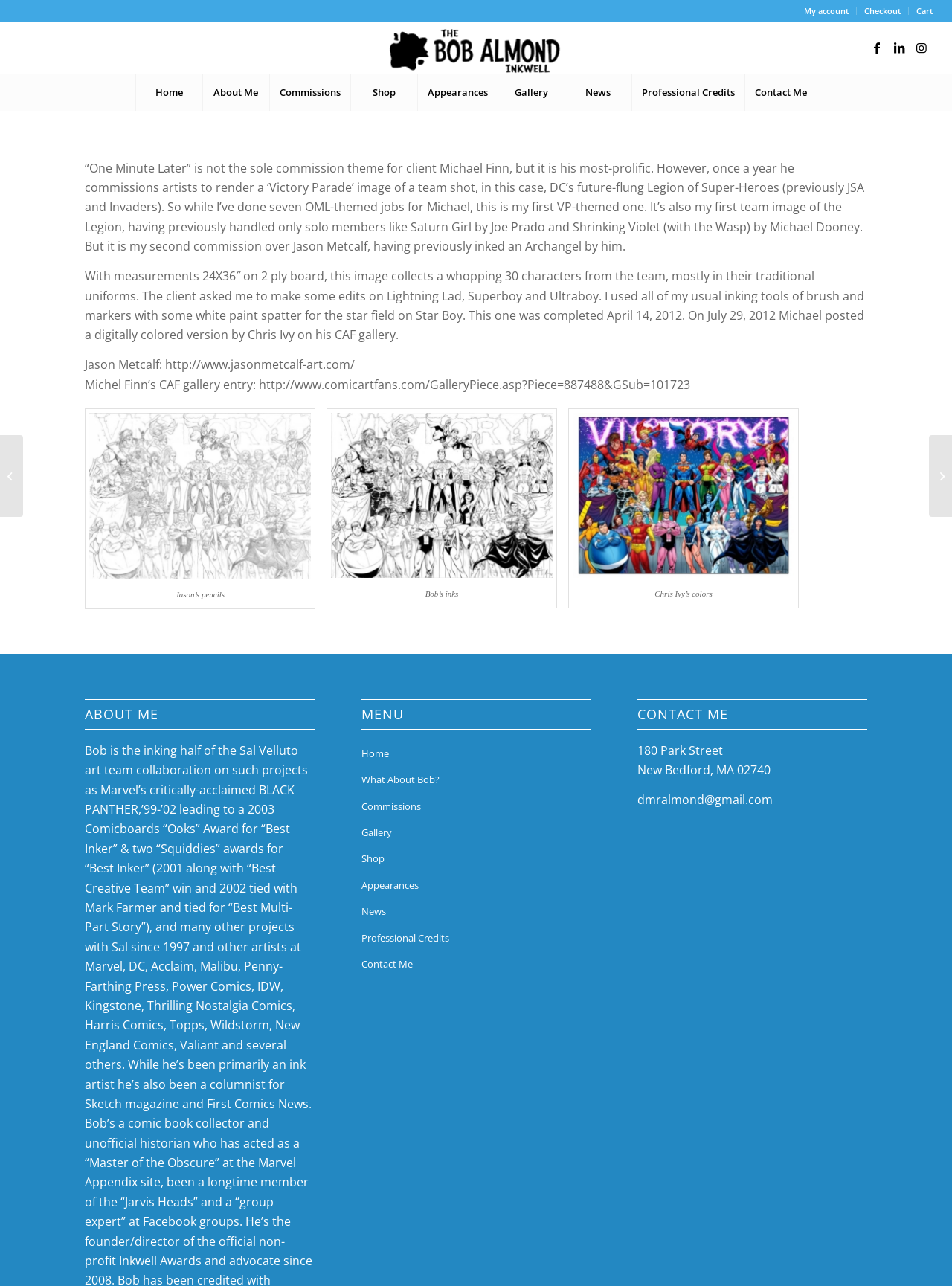Find the bounding box coordinates of the clickable region needed to perform the following instruction: "Click on My account". The coordinates should be provided as four float numbers between 0 and 1, i.e., [left, top, right, bottom].

[0.837, 0.006, 0.9, 0.012]